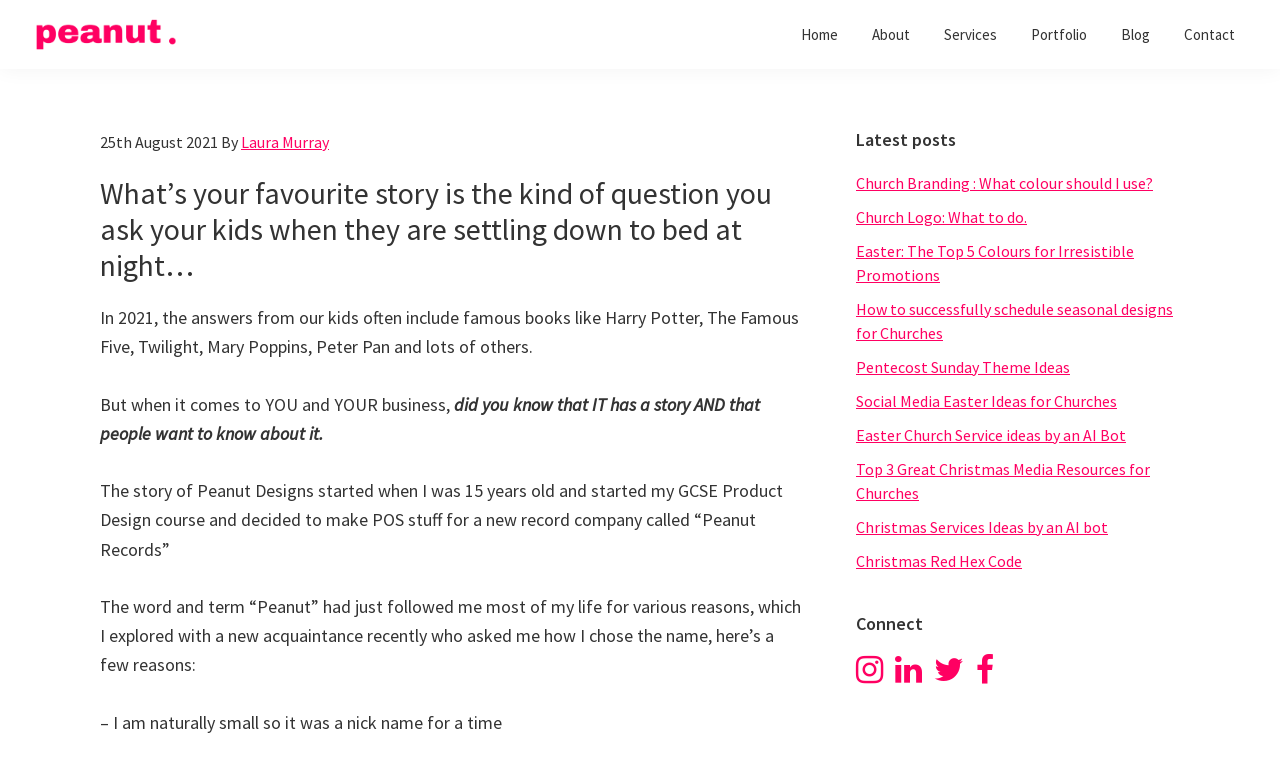Specify the bounding box coordinates of the element's area that should be clicked to execute the given instruction: "Visit the 'About' page". The coordinates should be four float numbers between 0 and 1, i.e., [left, top, right, bottom].

[0.67, 0.02, 0.723, 0.071]